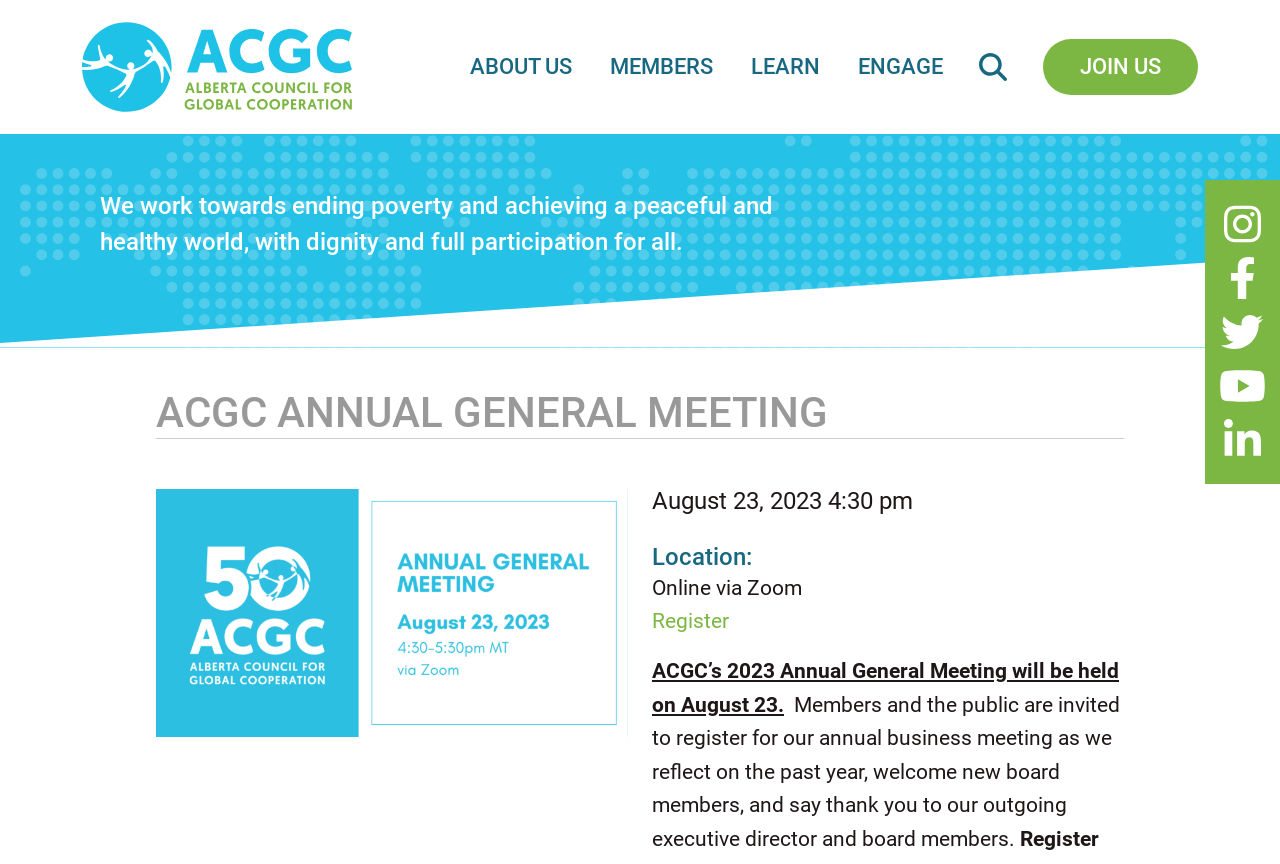By analyzing the image, answer the following question with a detailed response: What is the theme of the image on the webpage?

Although the image is not explicitly described, the context of the webpage and the static text 'We work towards ending poverty and achieving a peaceful and healthy world, with dignity and full participation for all.' suggests that the theme of the image is related to a peaceful and healthy world.